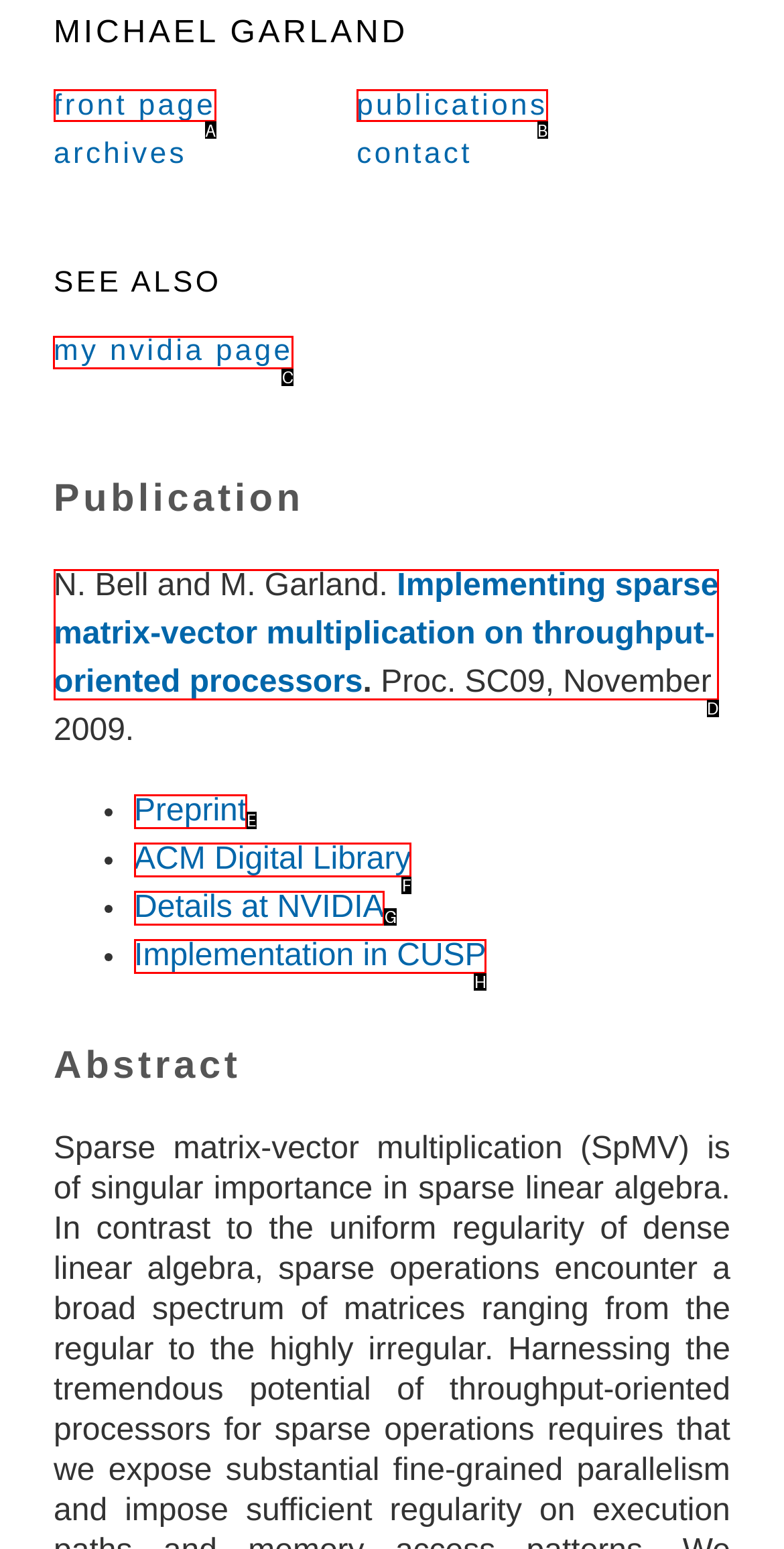Choose the HTML element that needs to be clicked for the given task: visit my nvidia page Respond by giving the letter of the chosen option.

C